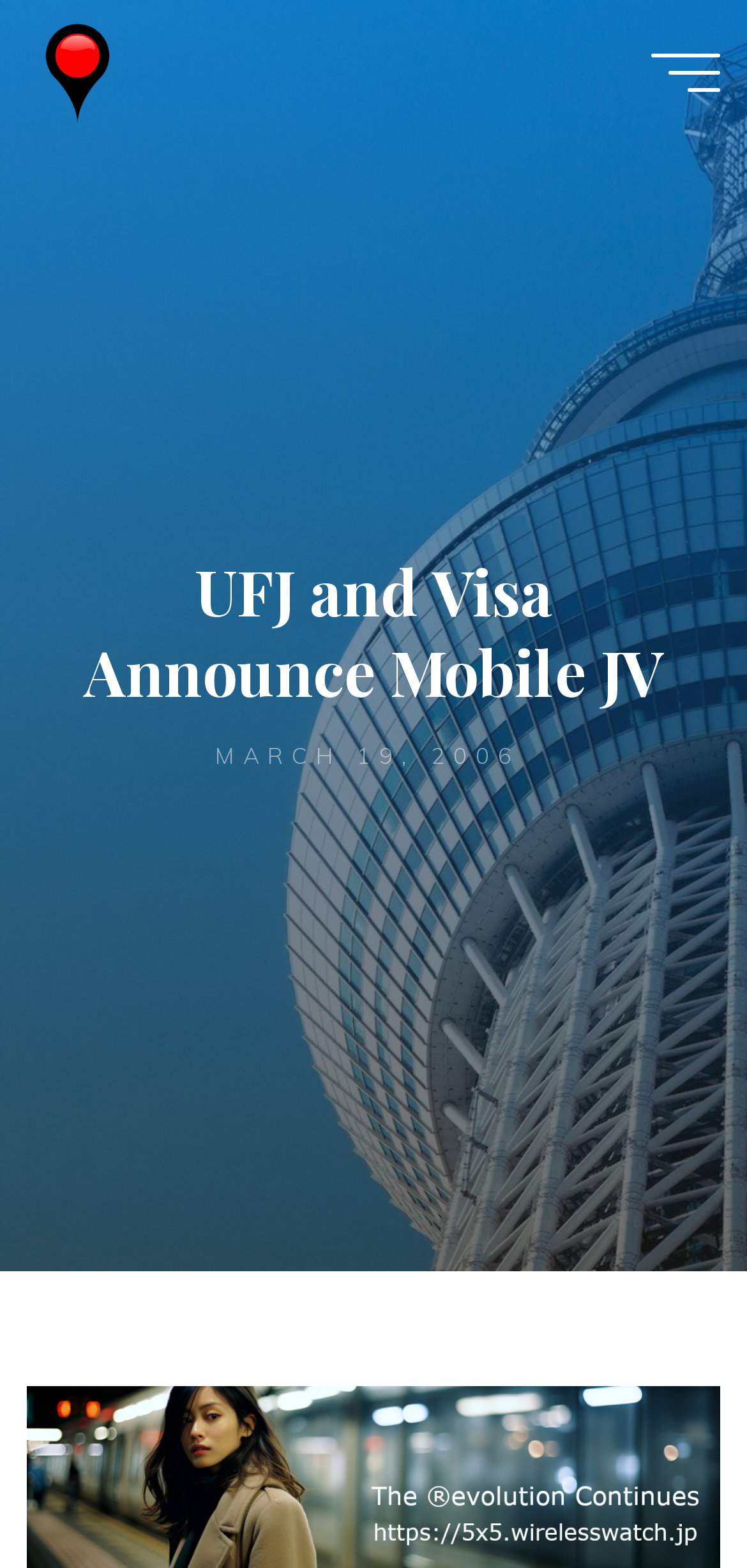Extract the bounding box coordinates for the UI element described by the text: "aria-label="Main menu"". The coordinates should be in the form of [left, top, right, bottom] with values between 0 and 1.

[0.871, 0.034, 0.963, 0.058]